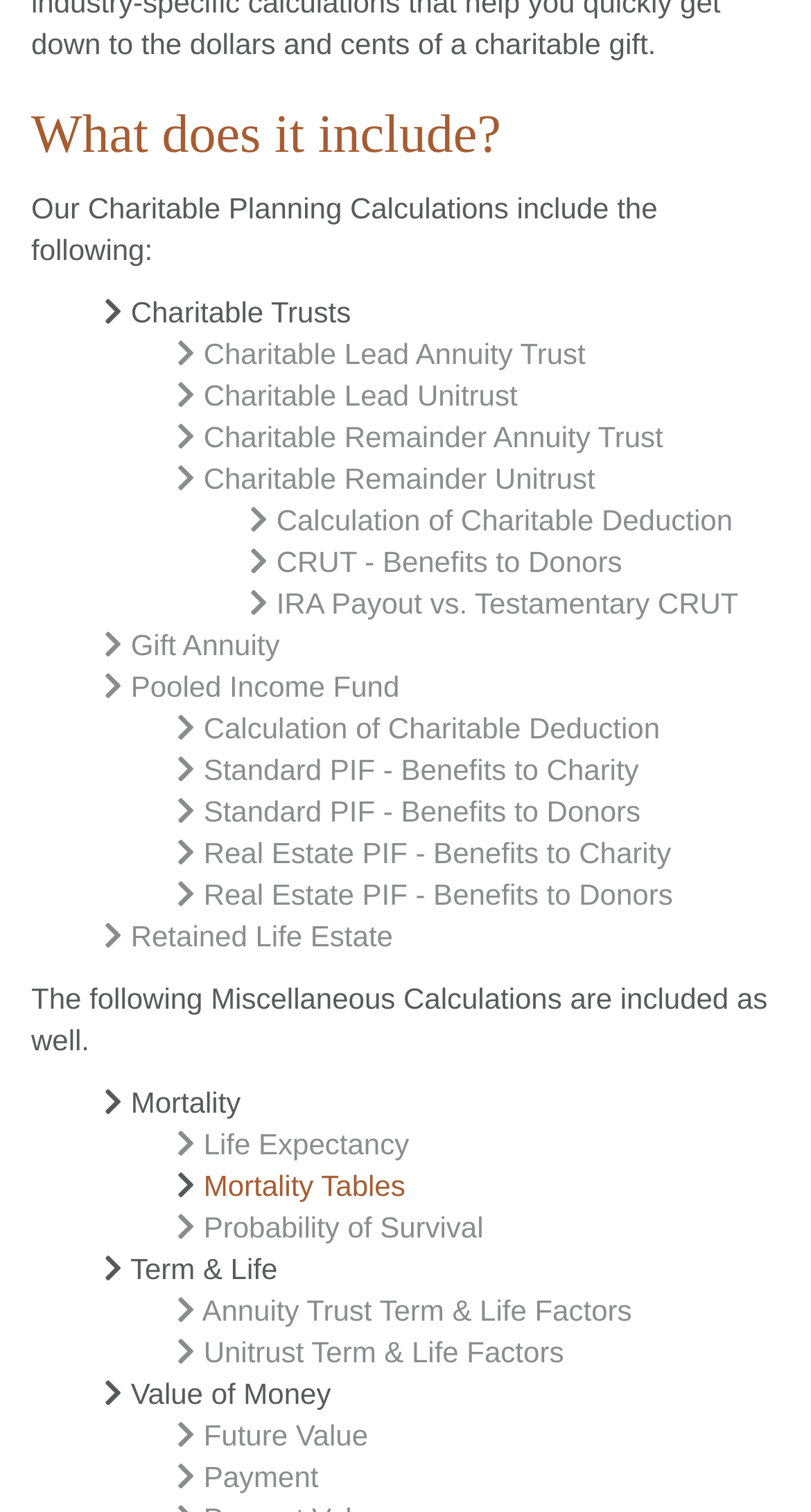What is the topic of the link 'Future Value'?
Please provide a comprehensive answer based on the contents of the image.

The link 'Future Value' is listed under the section 'Value of Money' which suggests that it is related to calculating the future value of money, possibly for charitable planning purposes.